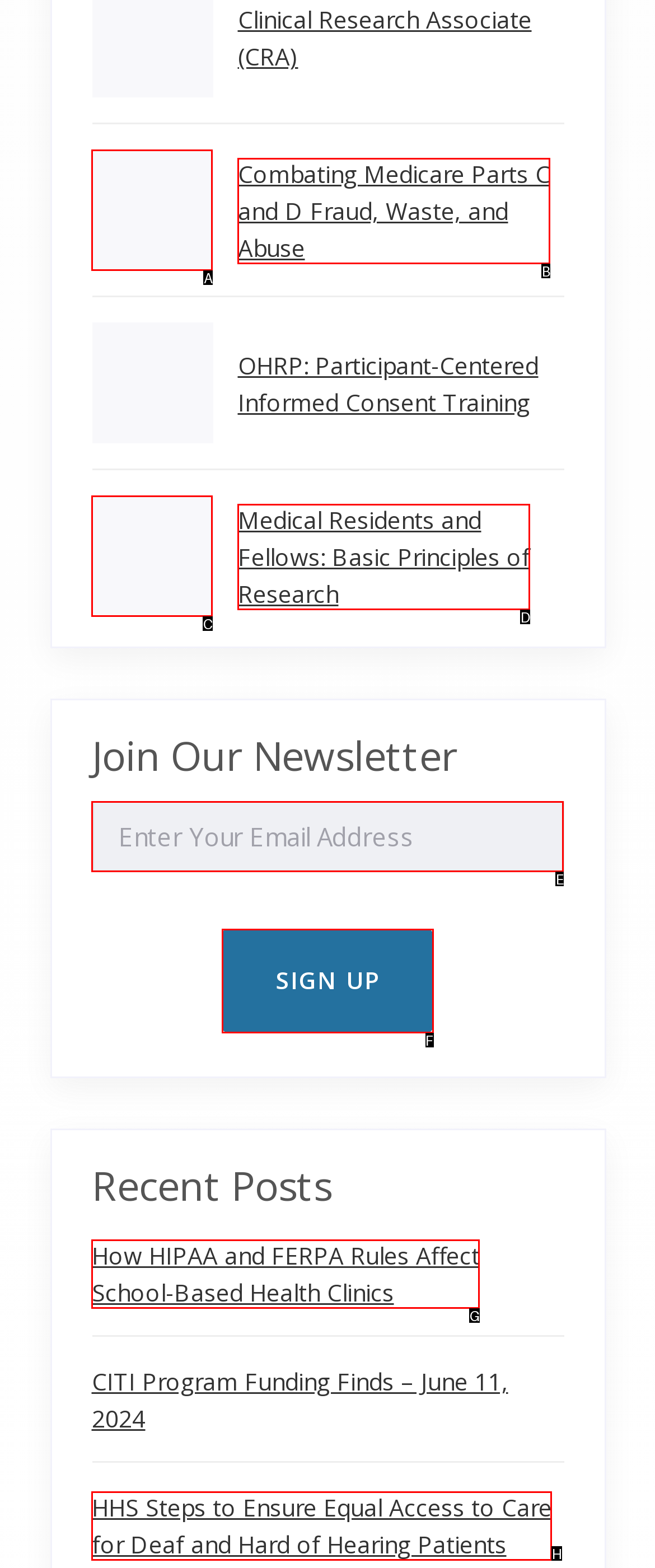Select the HTML element that matches the description: value="Sign Up"
Respond with the letter of the correct choice from the given options directly.

F